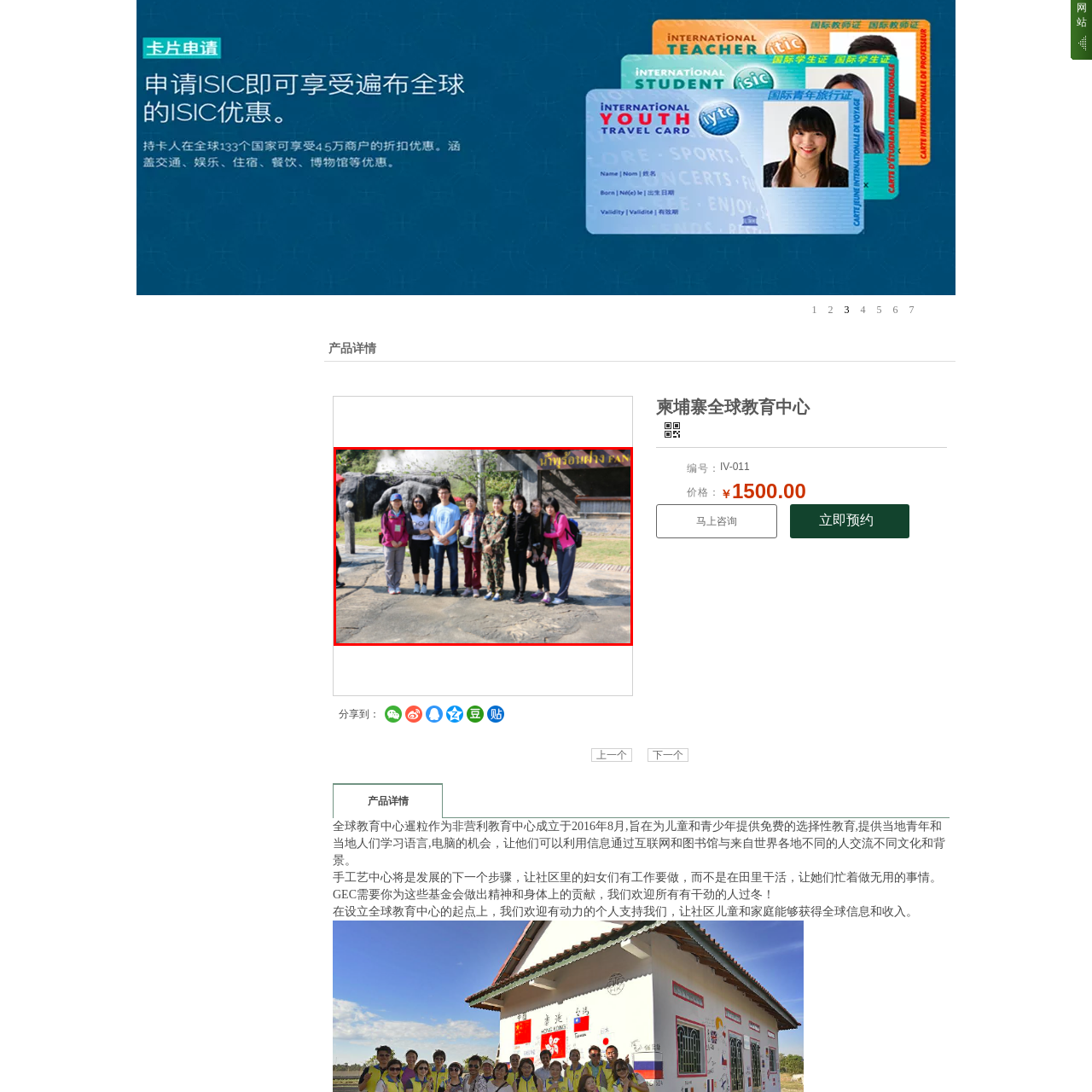Generate a comprehensive caption for the image section marked by the red box.

A diverse group of individuals stands together for a photograph against a scenic backdrop. They are gathered near a landmark, likely a tourist attraction, indicated by the sign "น้ำพุร้อนฟาง" (Fang Hot Springs) in the background. The group appears to include participants dressed in casual attire suitable for outdoor activities. One individual is wearing a camouflage outfit, suggesting a role or profession related to outdoor or military service. The atmosphere is cheerful and collaborative, reflecting a moment of camaraderie among the group members as they likely share a common experience at this picturesque location.